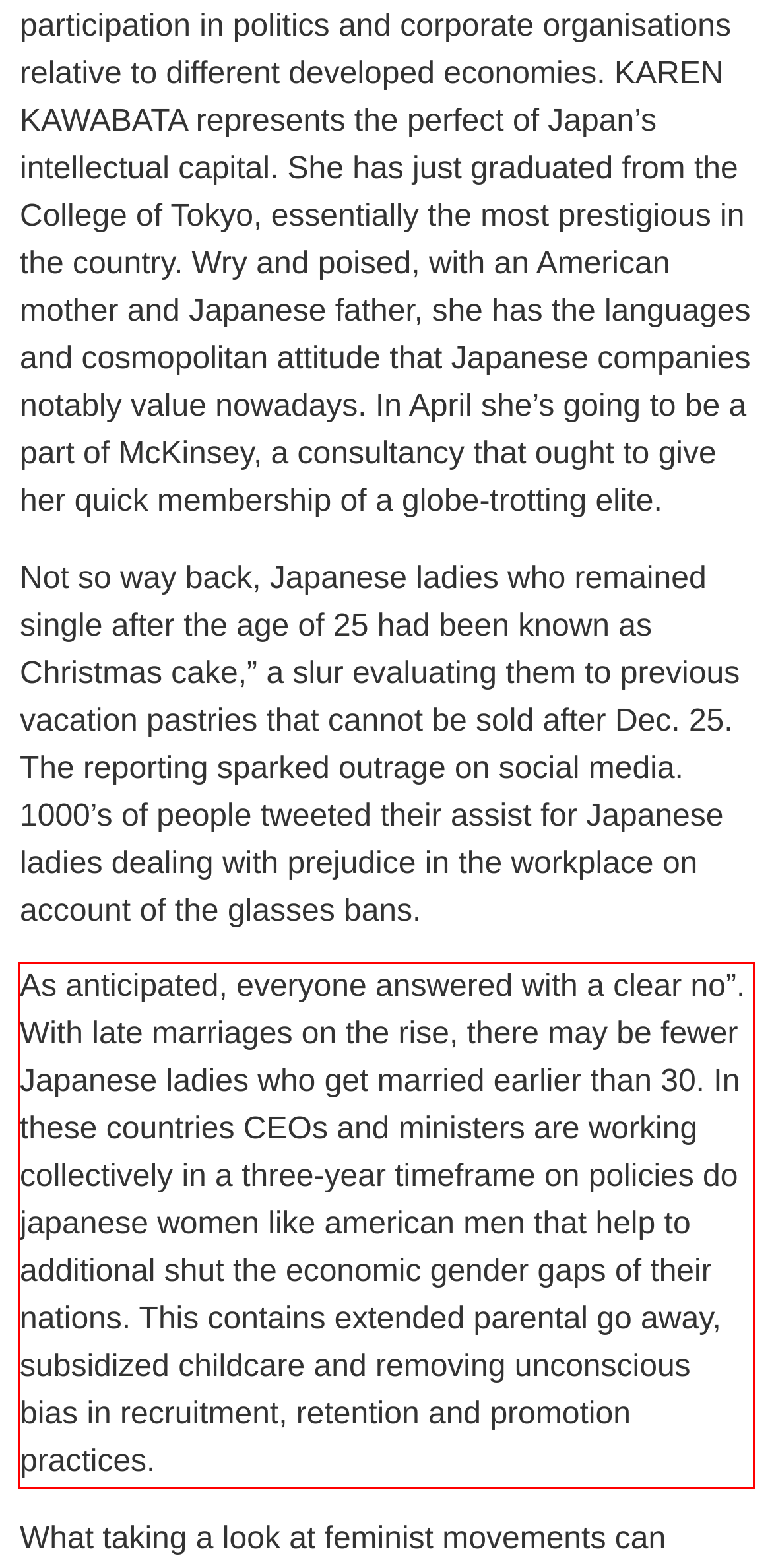Please analyze the screenshot of a webpage and extract the text content within the red bounding box using OCR.

As anticipated, everyone answered with a clear no”. With late marriages on the rise, there may be fewer Japanese ladies who get married earlier than 30. In these countries CEOs and ministers are working collectively in a three-year timeframe on policies do japanese women like american men that help to additional shut the economic gender gaps of their nations. This contains extended parental go away, subsidized childcare and removing unconscious bias in recruitment, retention and promotion practices.